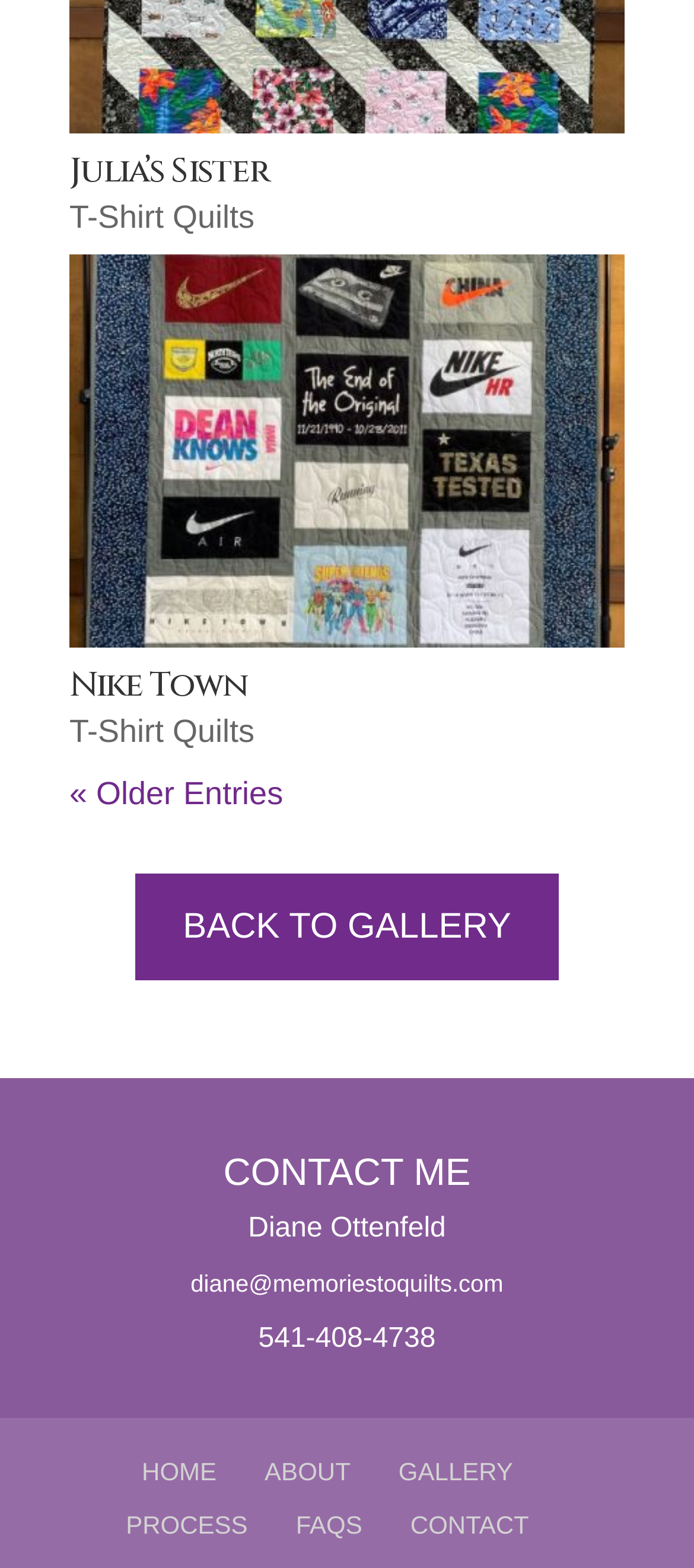Identify the bounding box coordinates for the region of the element that should be clicked to carry out the instruction: "go to CONTACT page". The bounding box coordinates should be four float numbers between 0 and 1, i.e., [left, top, right, bottom].

[0.591, 0.963, 0.762, 0.982]